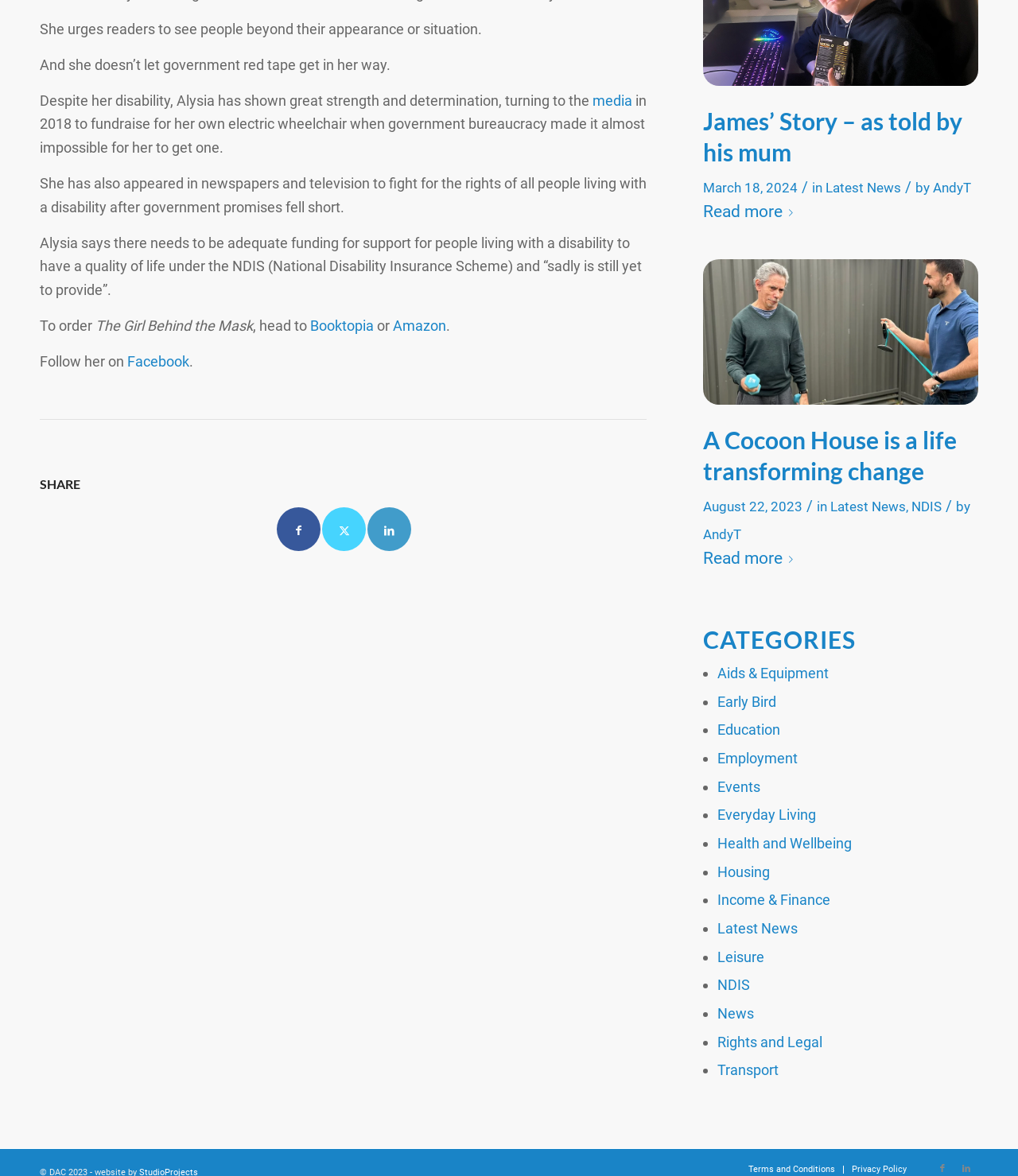Respond concisely with one word or phrase to the following query:
What categories are listed on the webpage?

Various disability-related categories